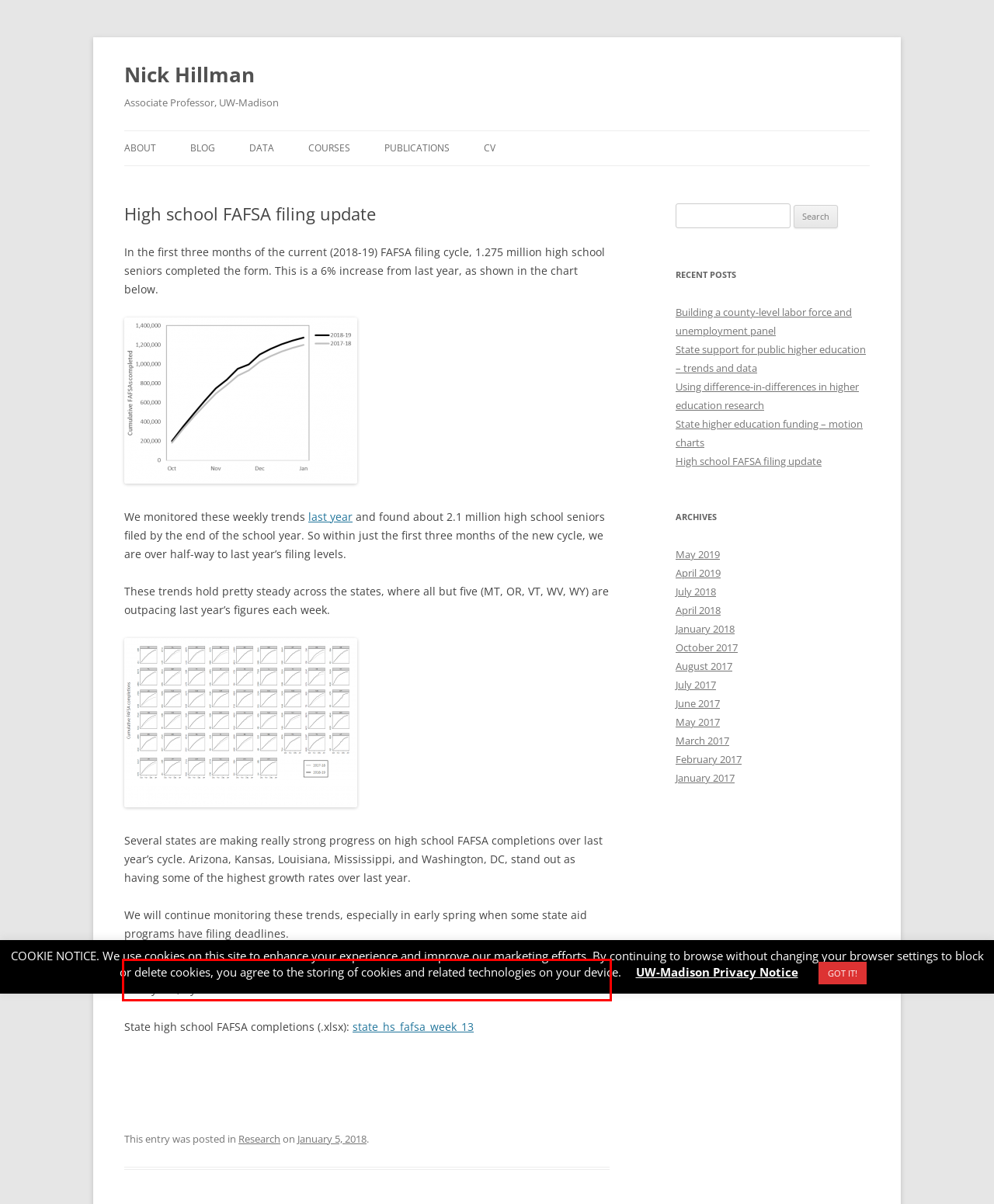Perform OCR on the text inside the red-bordered box in the provided screenshot and output the content.

Below is an excel file behind these charts, listing the weekly number of completions for the two cycles, by each state.